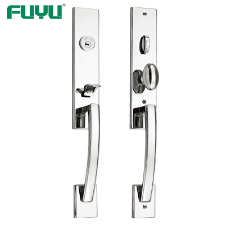Give a detailed account of the elements present in the image.

The image showcases a sleek, modern door lock handle set designed by FUYU. This elegant hardware features a polished chrome finish, highlighting its contemporary aesthetic. The set includes two distinct components: one side is equipped with a keyhole and a secure latch mechanism, while the other displays a smooth, ergonomic handle. The minimalist design not only emphasizes functionality but also adds a touch of sophistication to any entryway. Ideal for enhancing both security and style, this FUYU door lock handle set exemplifies quality craftsmanship suitable for various residential applications.